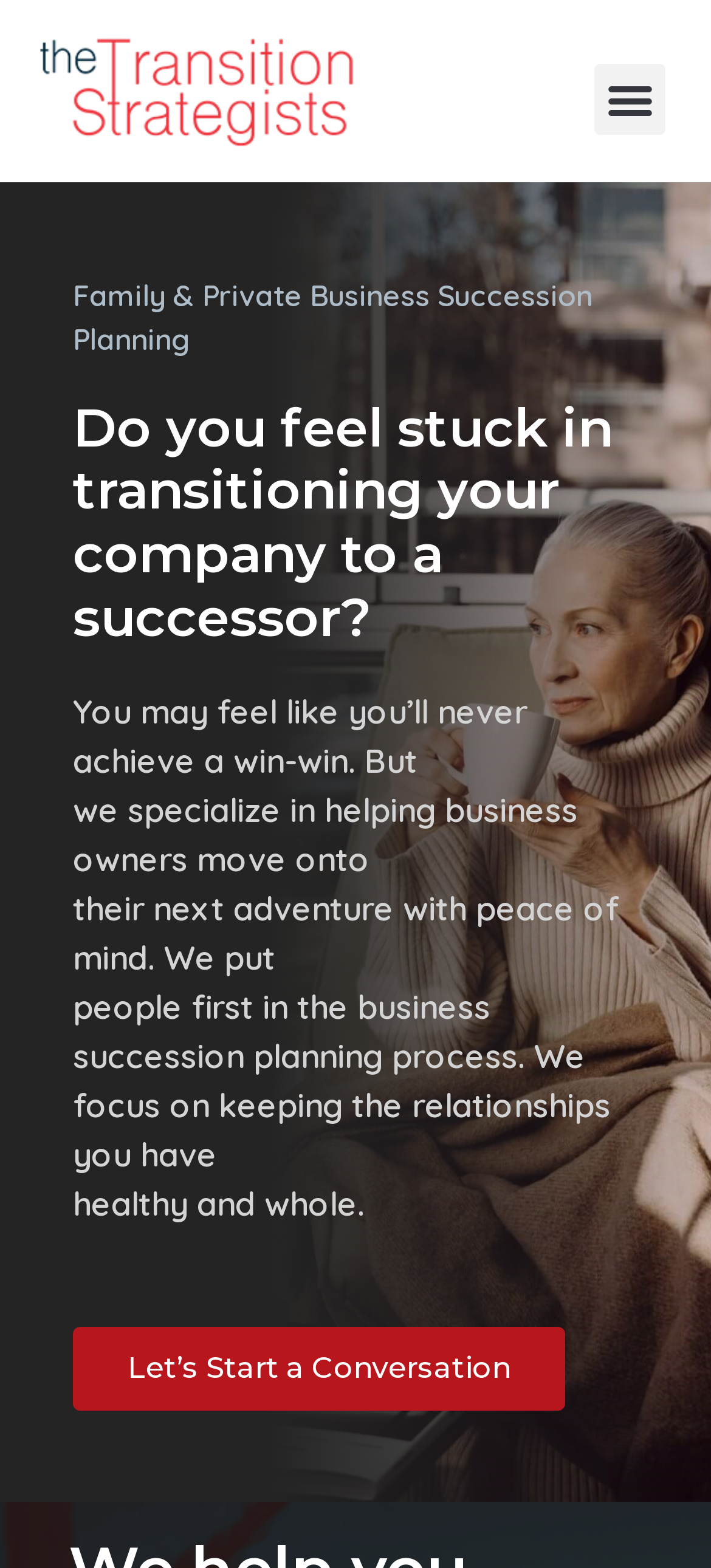Extract the primary header of the webpage and generate its text.

Do you feel stuck in transitioning your company to a successor?